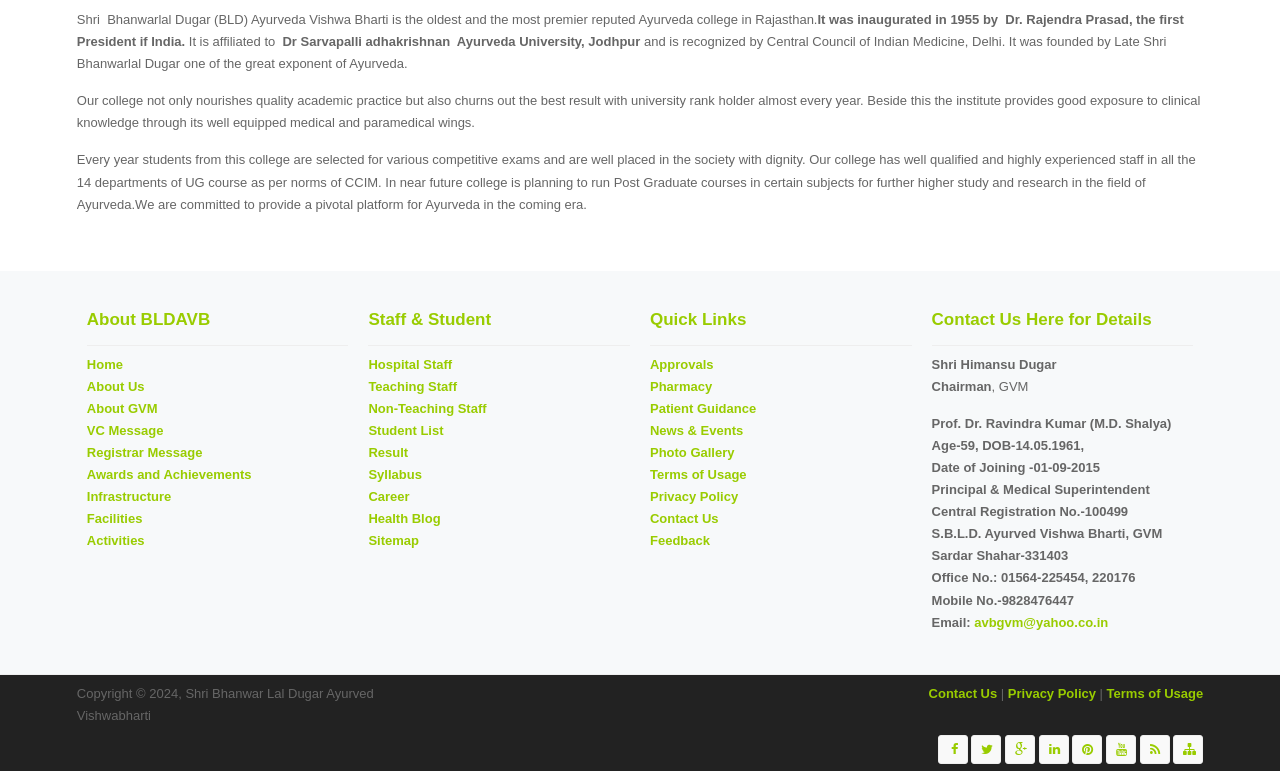Find the bounding box of the UI element described as: "Infrastructure". The bounding box coordinates should be given as four float values between 0 and 1, i.e., [left, top, right, bottom].

[0.068, 0.634, 0.134, 0.654]